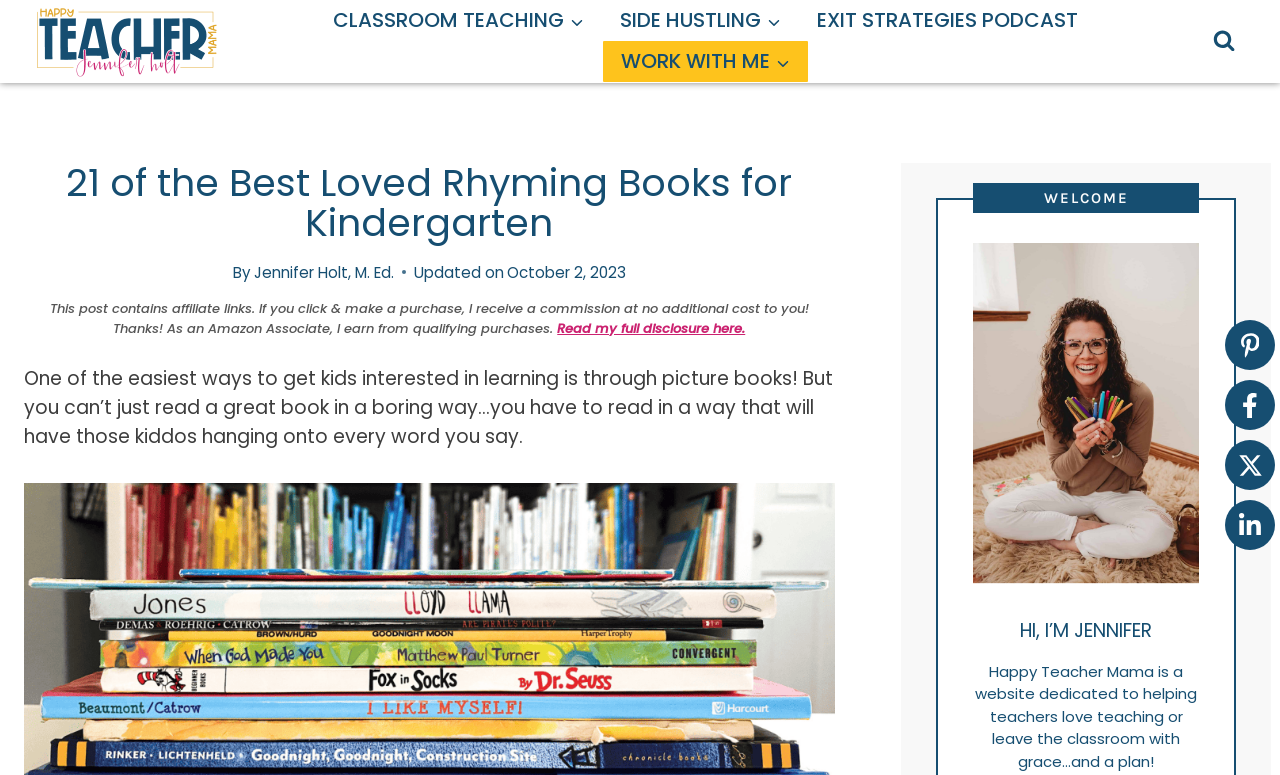For the element described, predict the bounding box coordinates as (top-left x, top-left y, bottom-right x, bottom-right y). All values should be between 0 and 1. Element description: aria-label="LinkedIn"

[0.957, 0.645, 0.996, 0.71]